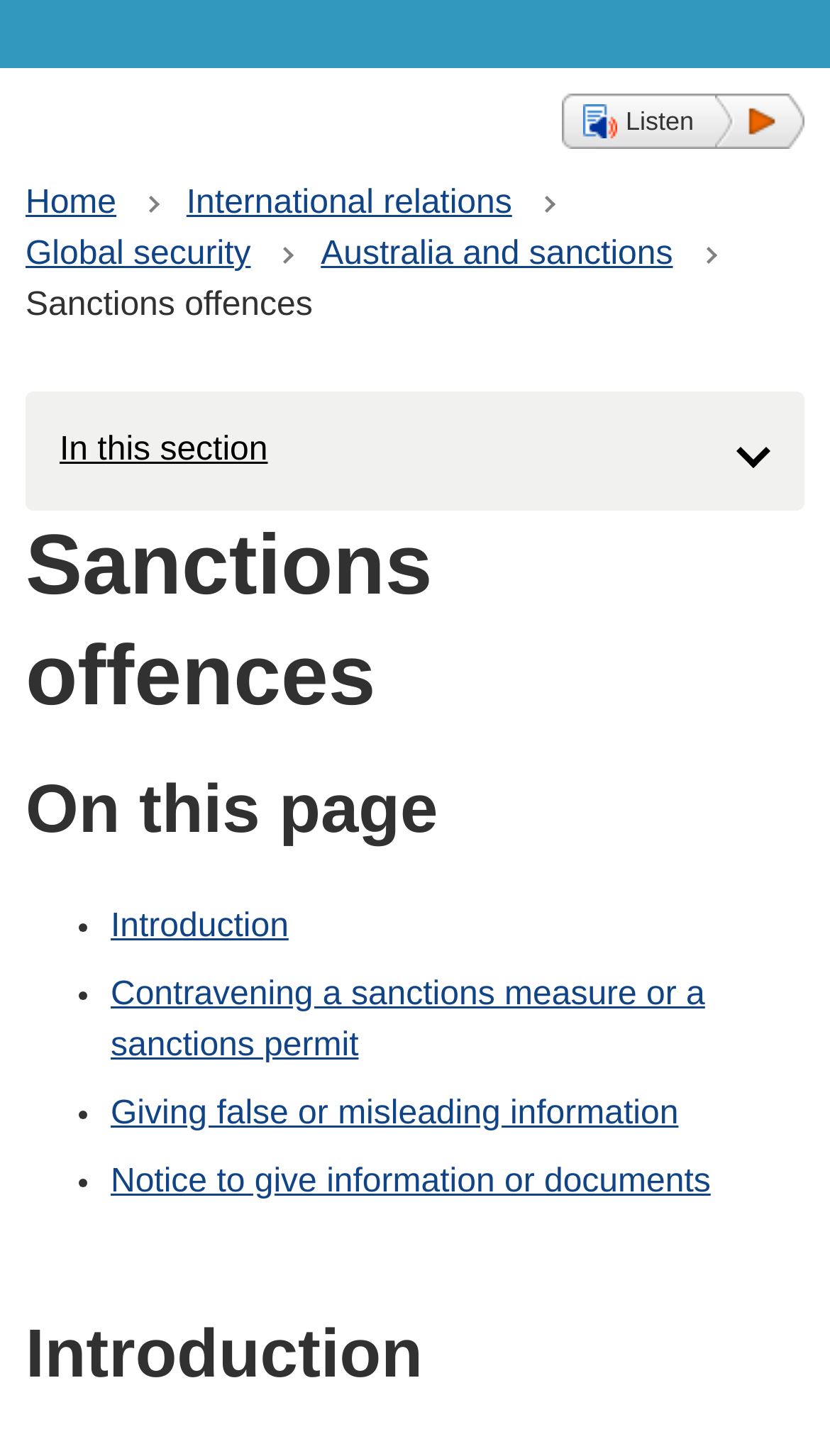Determine the bounding box of the UI component based on this description: "Listen". The bounding box coordinates should be four float values between 0 and 1, i.e., [left, top, right, bottom].

[0.677, 0.064, 0.969, 0.102]